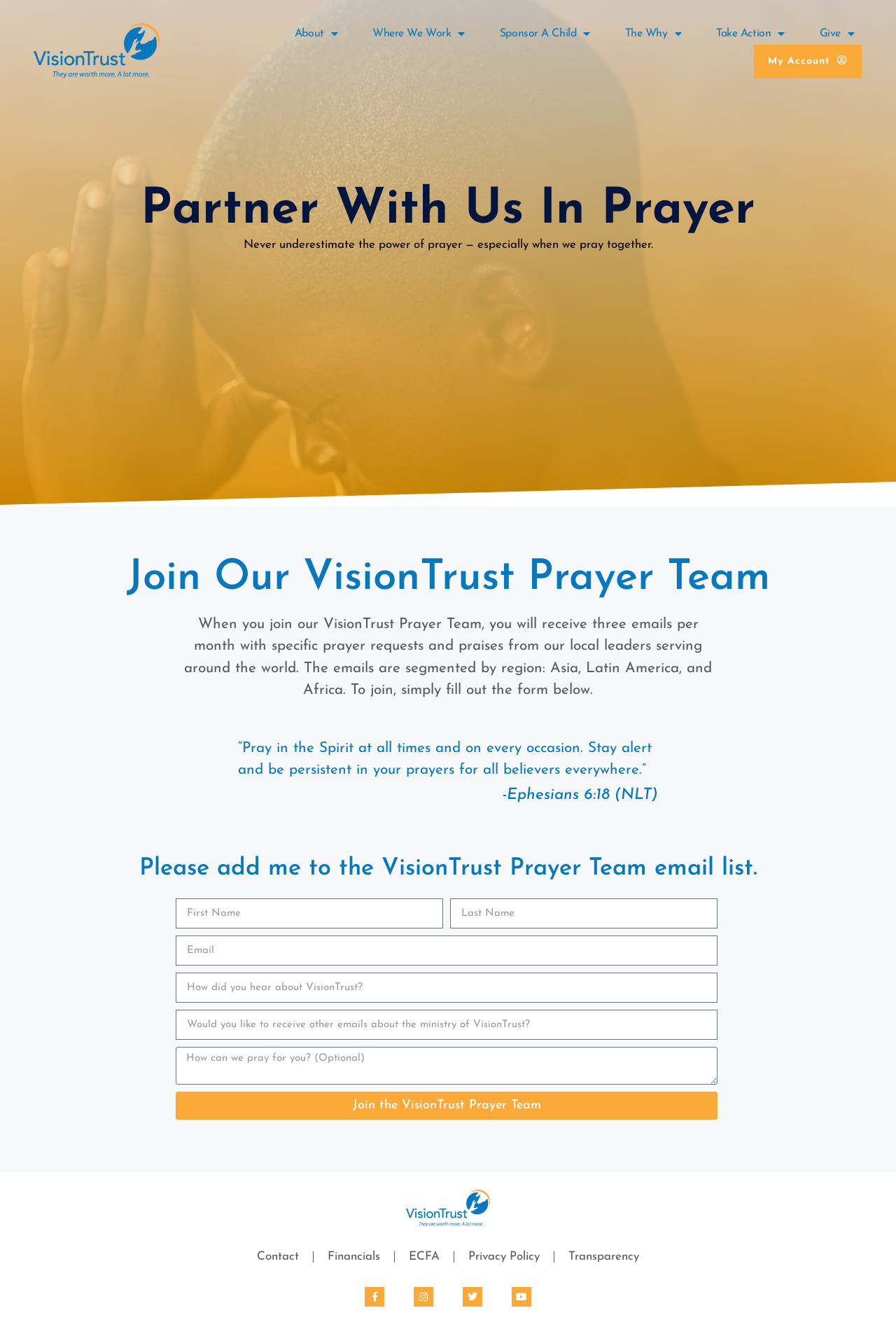Please locate the bounding box coordinates of the element that should be clicked to achieve the given instruction: "Click on 'Join the VisionTrust Prayer Team'".

[0.196, 0.821, 0.801, 0.842]